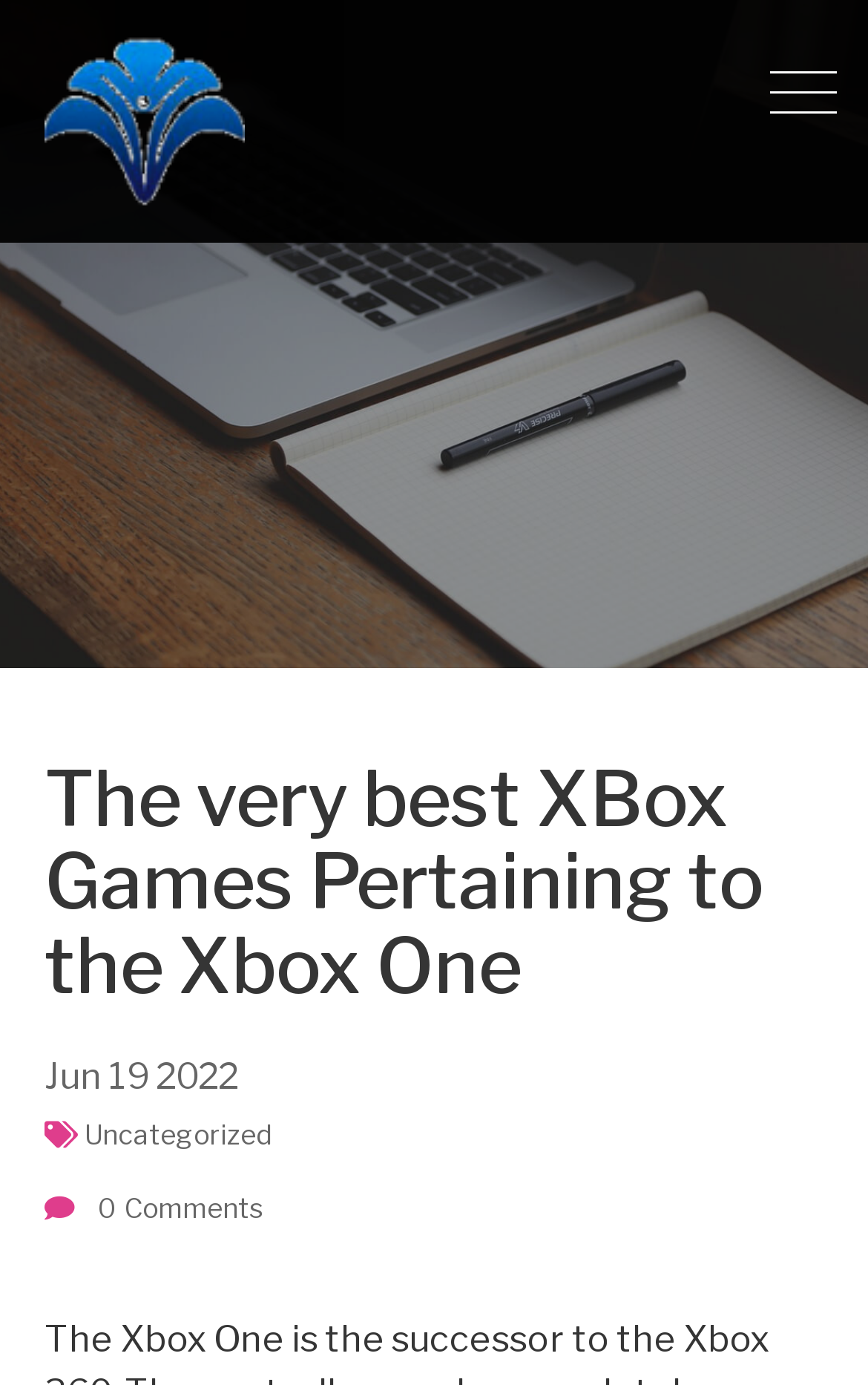Give a detailed overview of the webpage's appearance and contents.

The webpage appears to be a blog post or article about the best Xbox games for the Xbox One console. At the top-left corner, there is a logo or icon of "Samarth BCS" accompanied by a link with the same text. Below this, there is a large banner image that spans the entire width of the page.

The main title of the article, "The very best XBox Games Pertaining to the Xbox One", is prominently displayed in a heading near the top-center of the page. Directly below the title, there is a link indicating the publication date, "Jun 19 2022". 

To the right of the publication date, there are two links: "Uncategorized" and an icon with the text "0 Comments". The "Uncategorized" link is positioned slightly above the comments link.